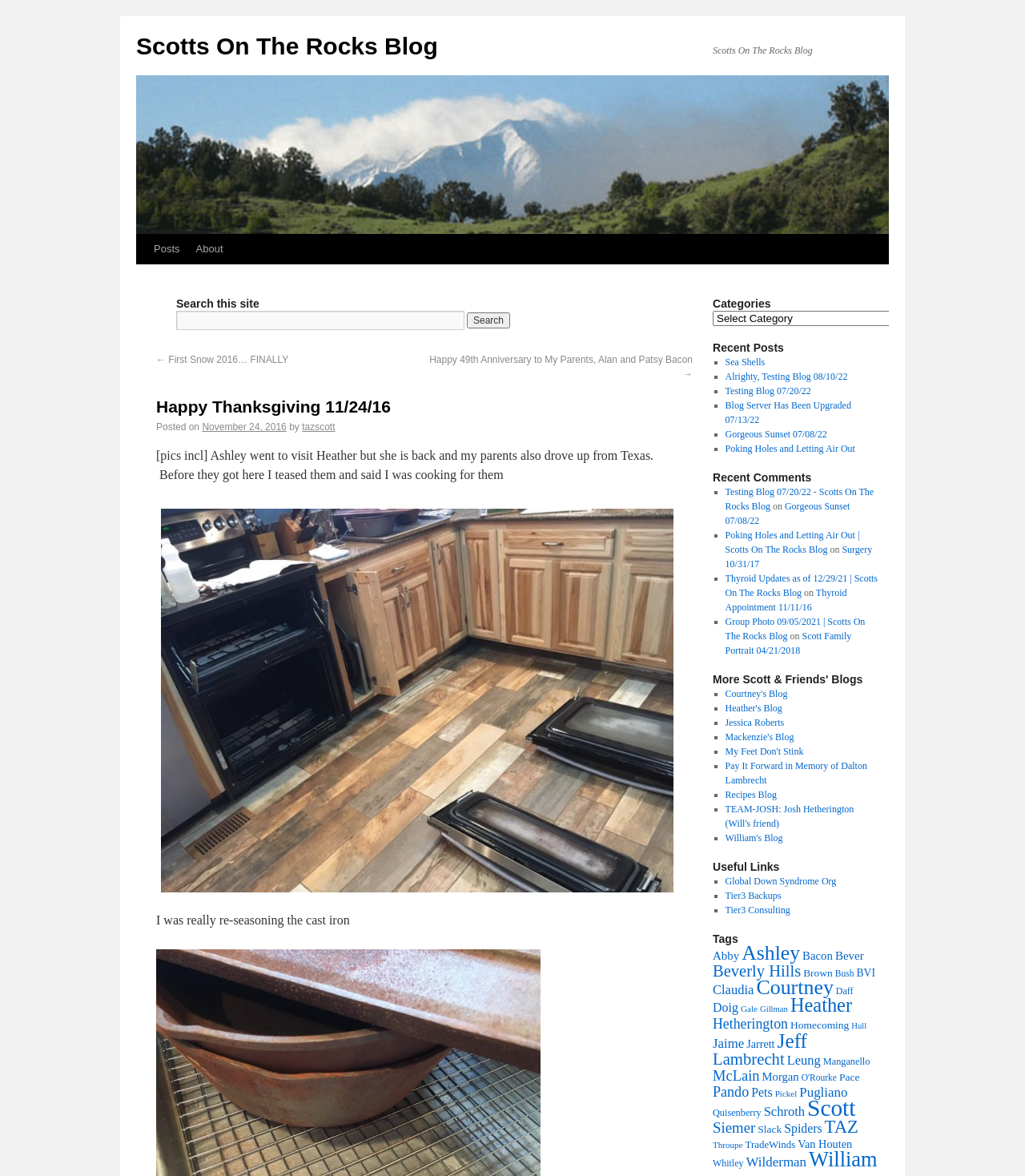Find and provide the bounding box coordinates for the UI element described with: "Alrighty, Testing Blog 08/10/22".

[0.707, 0.315, 0.827, 0.325]